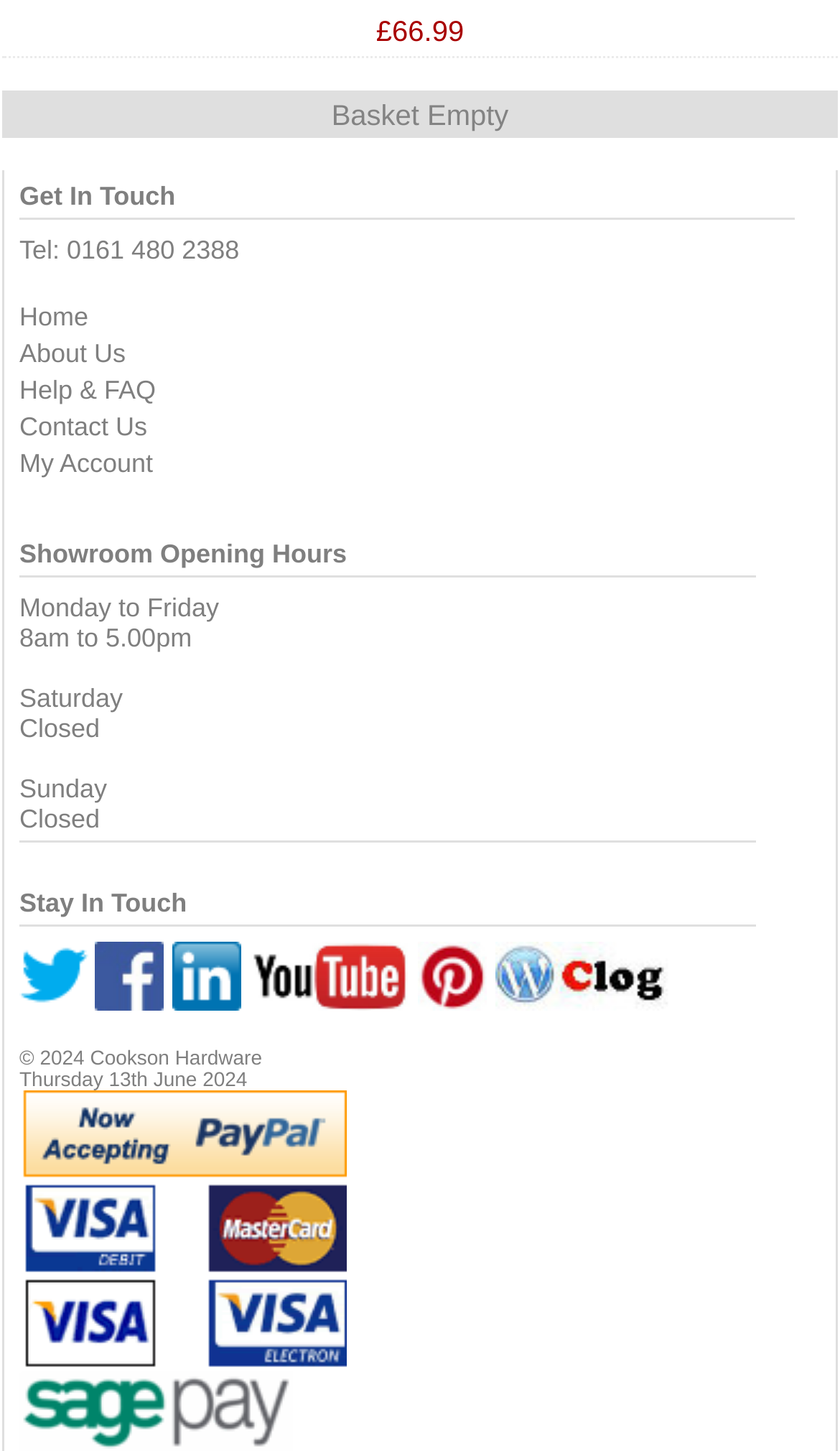Show the bounding box coordinates for the HTML element as described: "£66.99".

[0.448, 0.01, 0.552, 0.033]